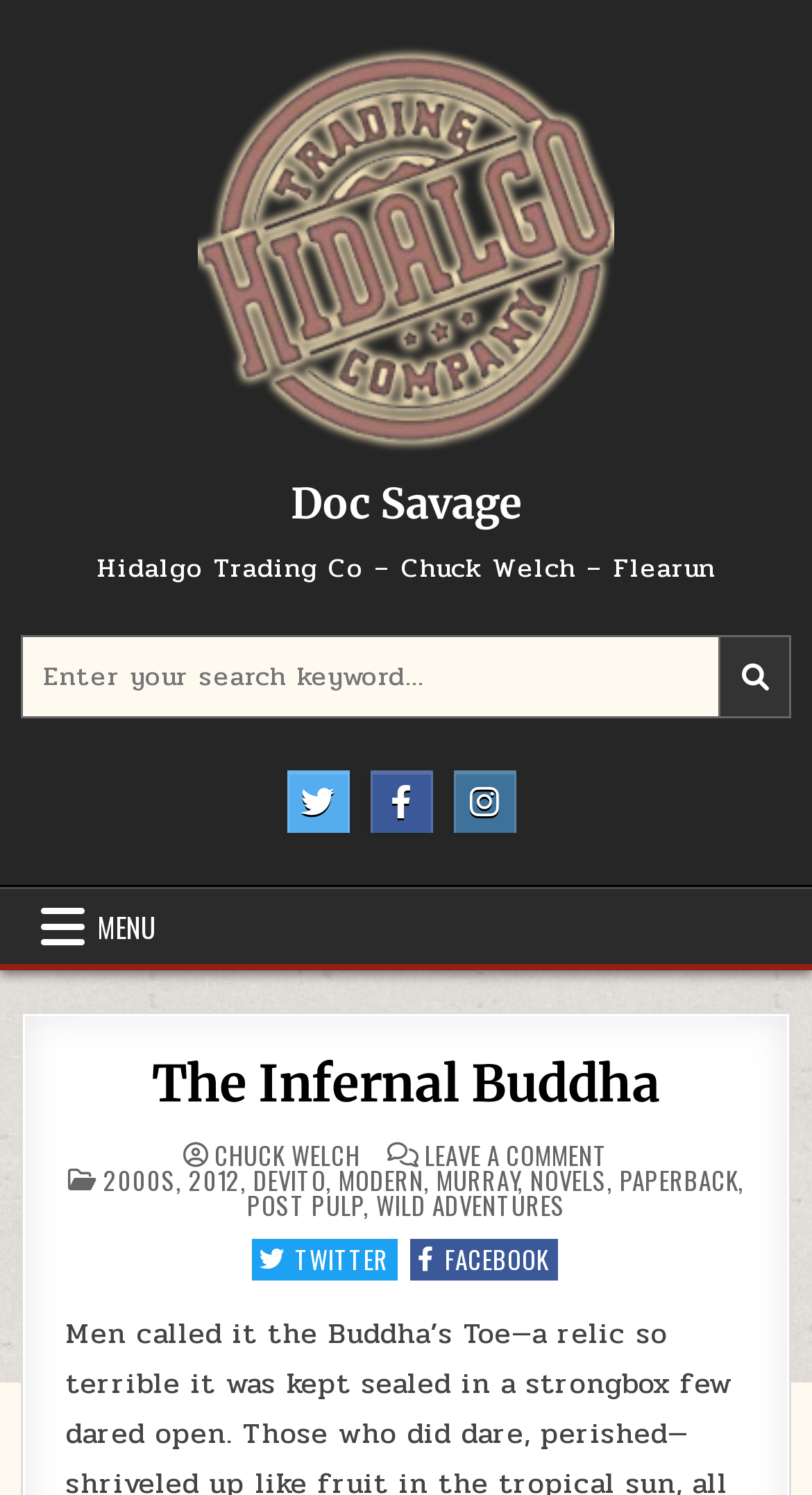Kindly determine the bounding box coordinates of the area that needs to be clicked to fulfill this instruction: "Visit Doc Savage page".

[0.358, 0.319, 0.642, 0.354]